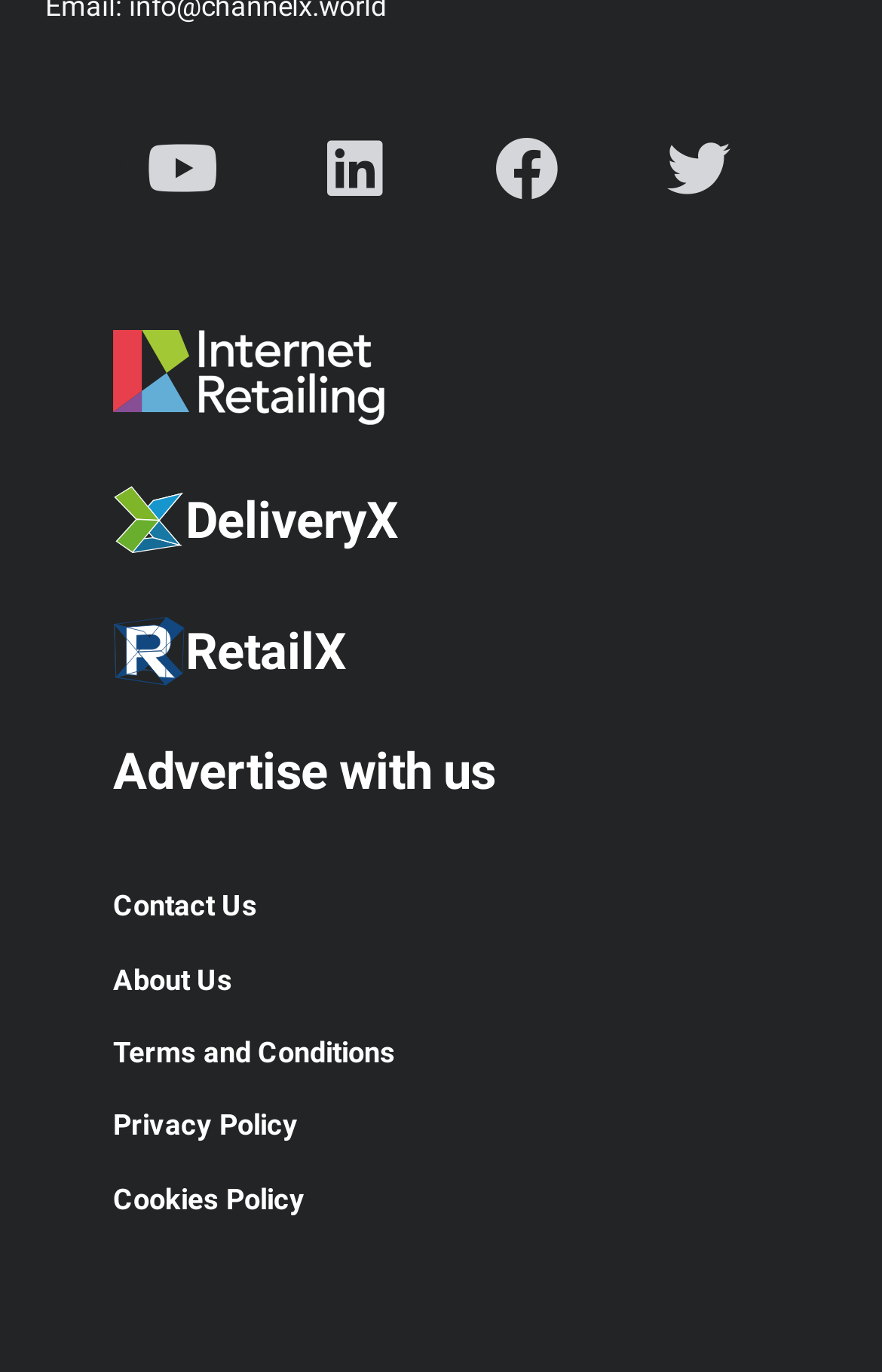Could you find the bounding box coordinates of the clickable area to complete this instruction: "Visit Youtube"?

[0.136, 0.077, 0.279, 0.169]